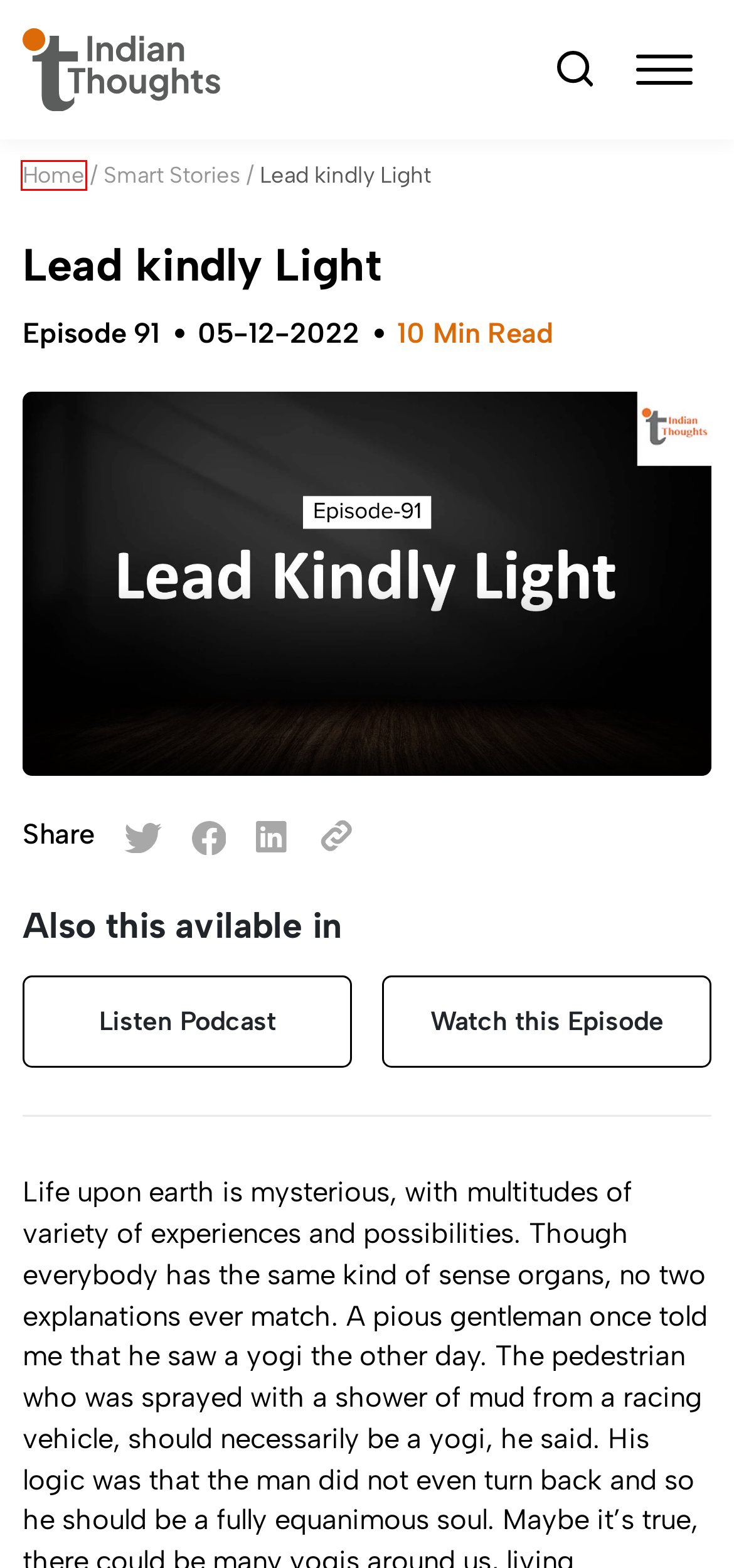You have a screenshot of a webpage with a red bounding box around an element. Choose the best matching webpage description that would appear after clicking the highlighted element. Here are the candidates:
A. WAC: Digital Transformation Services & Solutions Company
B. Books | Indian Thoughts
C. Terms and Conditions | Indian Thoughts
D. Privacy Policy | Indian Thoughts
E. Best Motivational Videos,Audio & Podcasts | Indian Thoughts
F. Contact Us | Indian Thoughts
G. Share & Learn | Indian Thoughts
H. Hotshots | Indian Thoughts

E